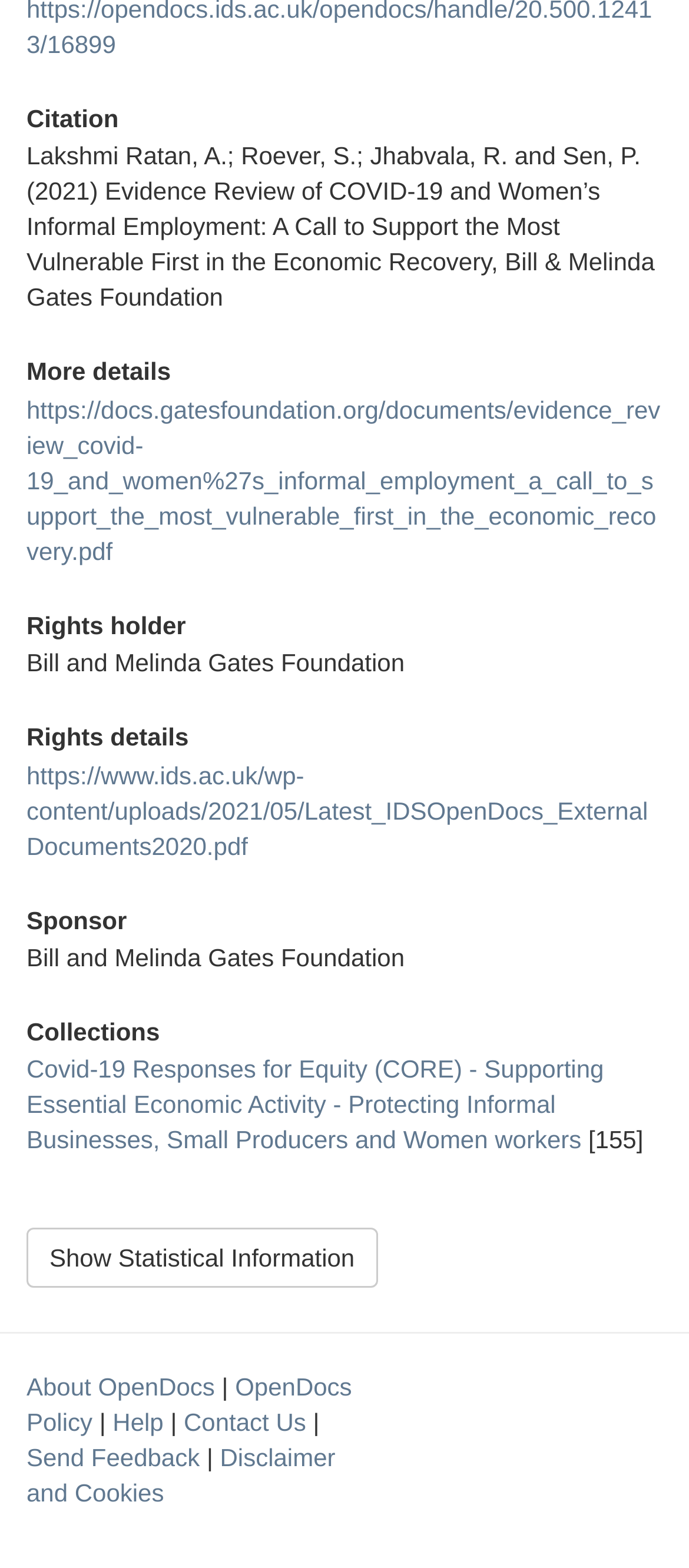What is the name of the sponsor?
Answer the question with a single word or phrase, referring to the image.

Bill and Melinda Gates Foundation